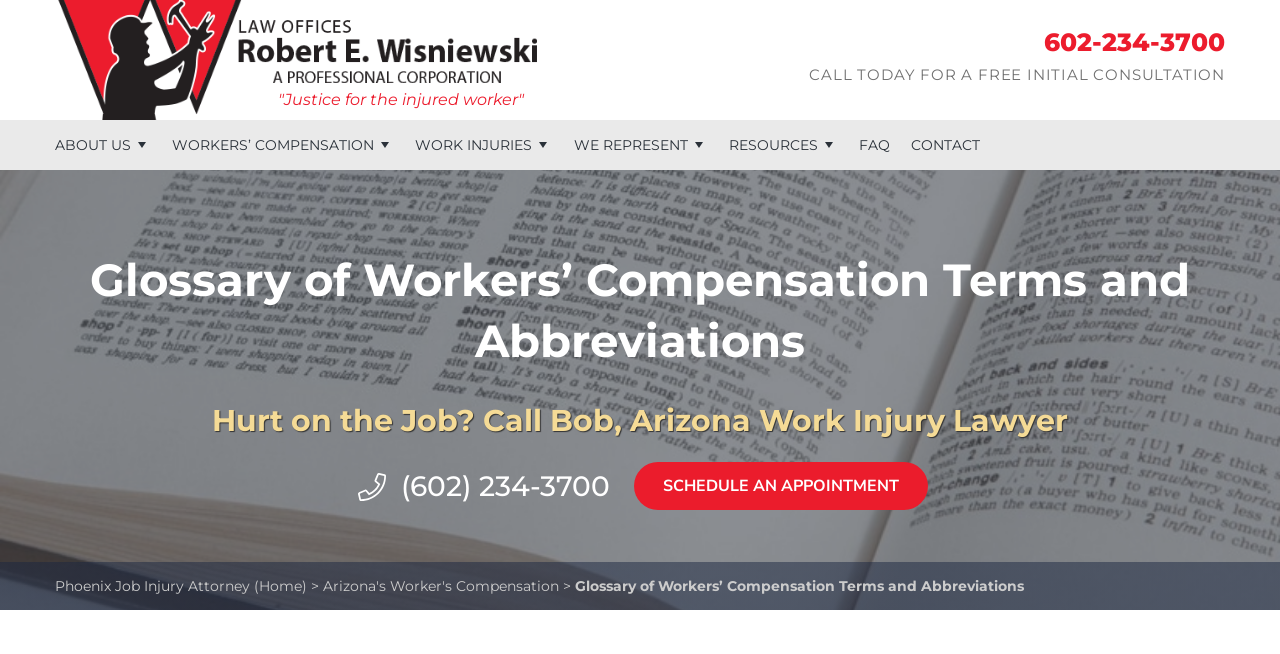Please give the bounding box coordinates of the area that should be clicked to fulfill the following instruction: "Visit the 'Arizona's Worker's Compensation' page". The coordinates should be in the format of four float numbers from 0 to 1, i.e., [left, top, right, bottom].

[0.252, 0.882, 0.437, 0.91]